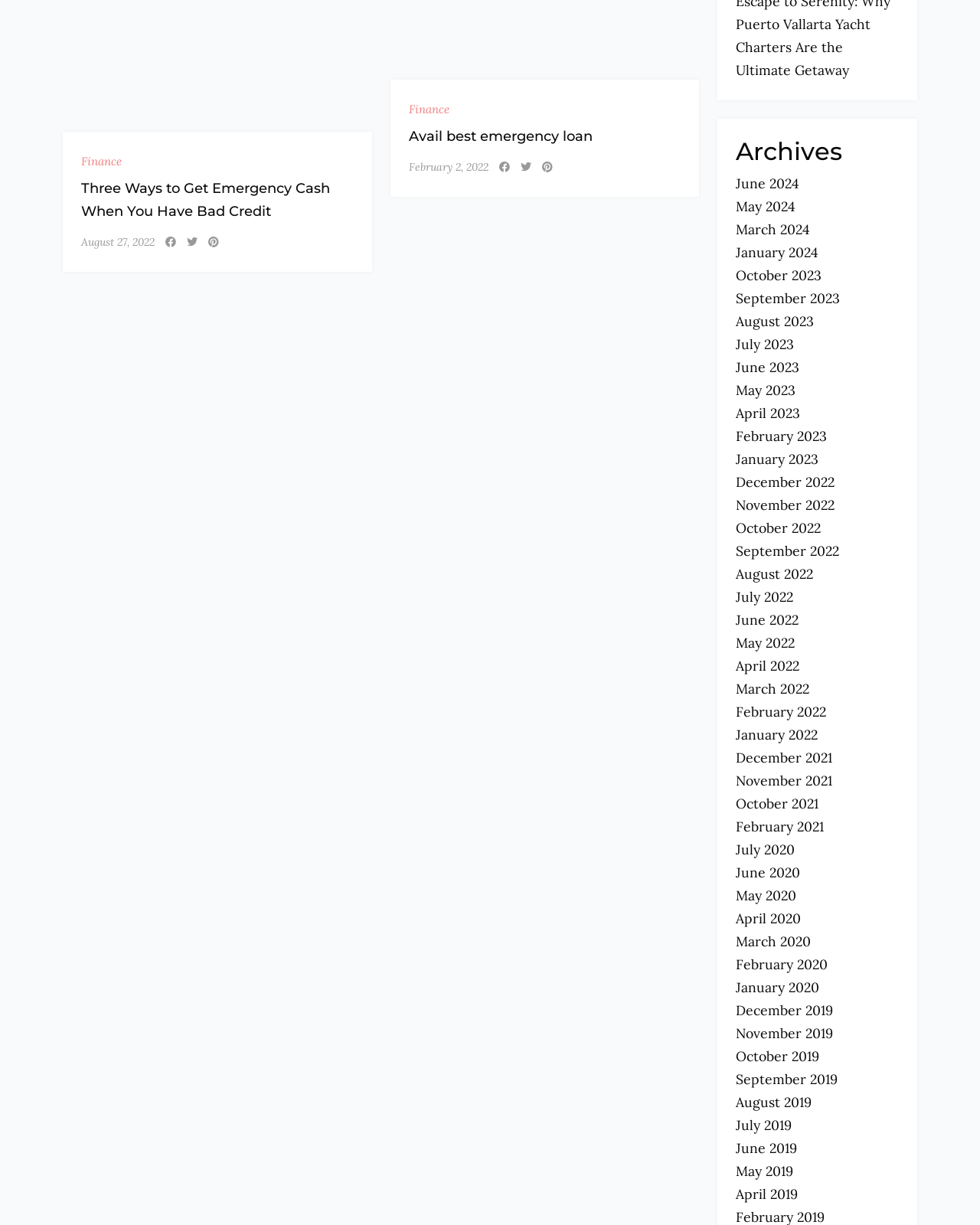Please identify the bounding box coordinates of the element I need to click to follow this instruction: "Read 'Three Ways to Get Emergency Cash When You Have Bad Credit'".

[0.083, 0.144, 0.361, 0.182]